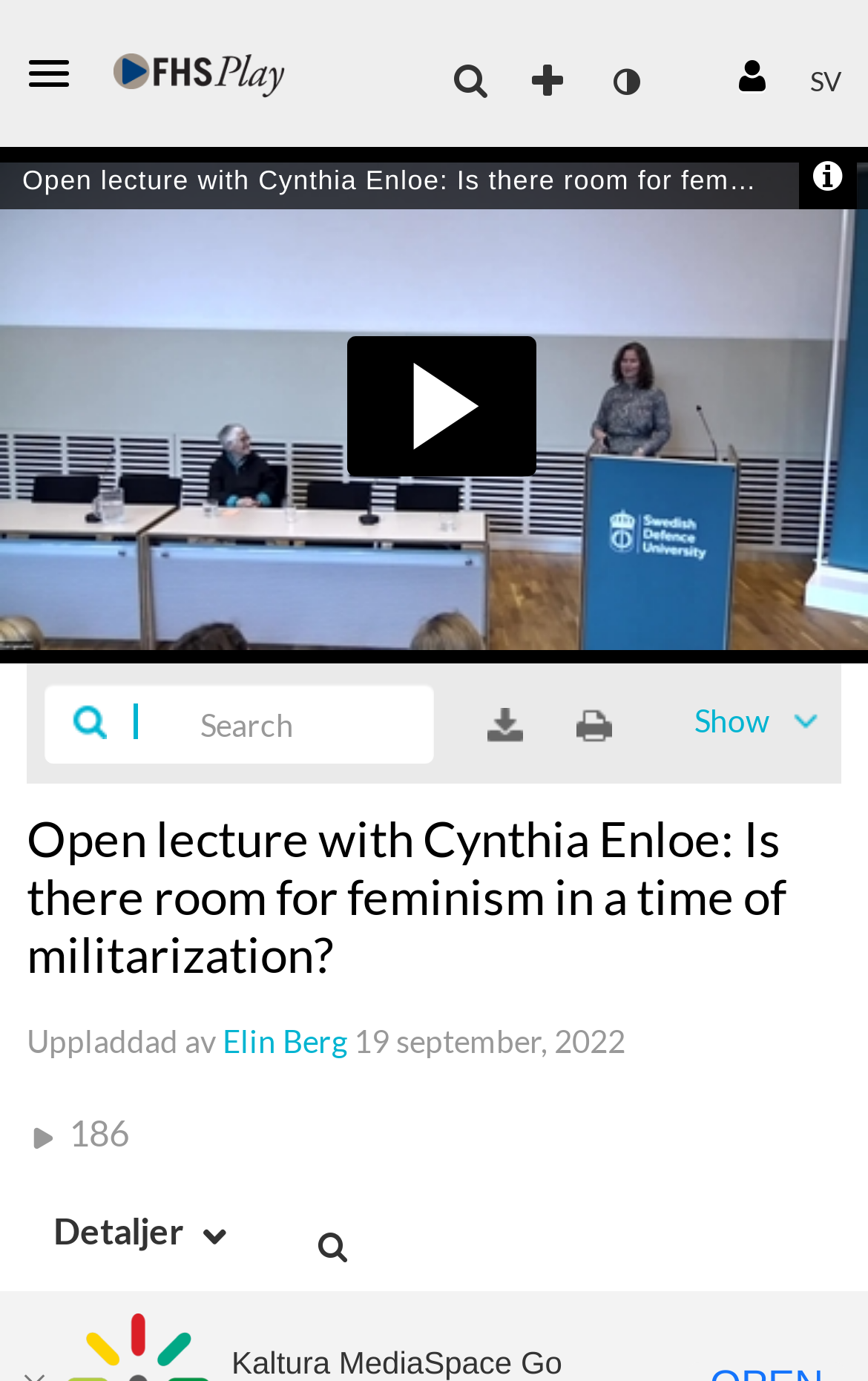Please identify the bounding box coordinates of the area I need to click to accomplish the following instruction: "Search in video".

[0.5, 0.882, 0.578, 0.915]